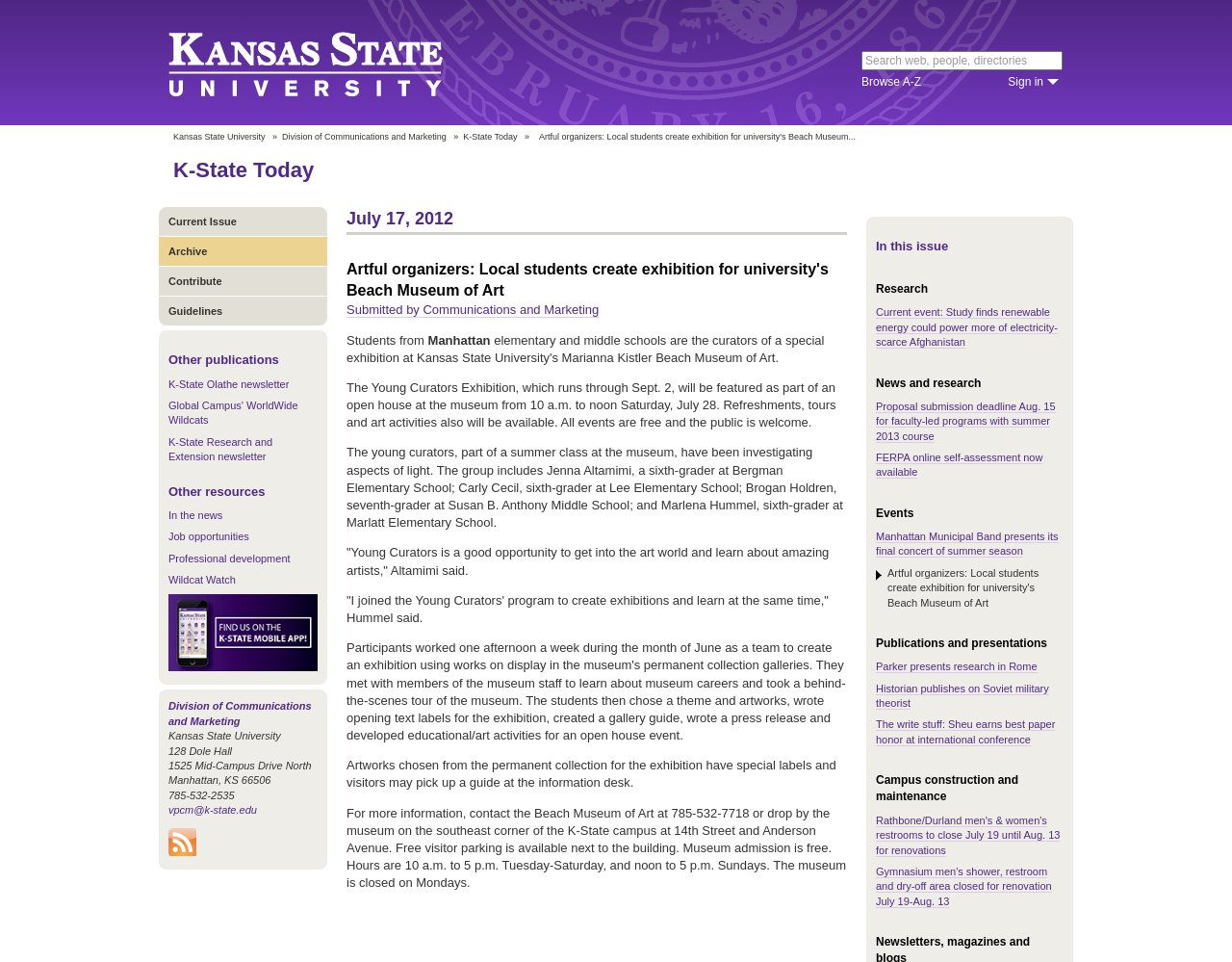What is the name of the elementary school that Jenna Altamimi attends?
From the screenshot, provide a brief answer in one word or phrase.

Bergman Elementary School